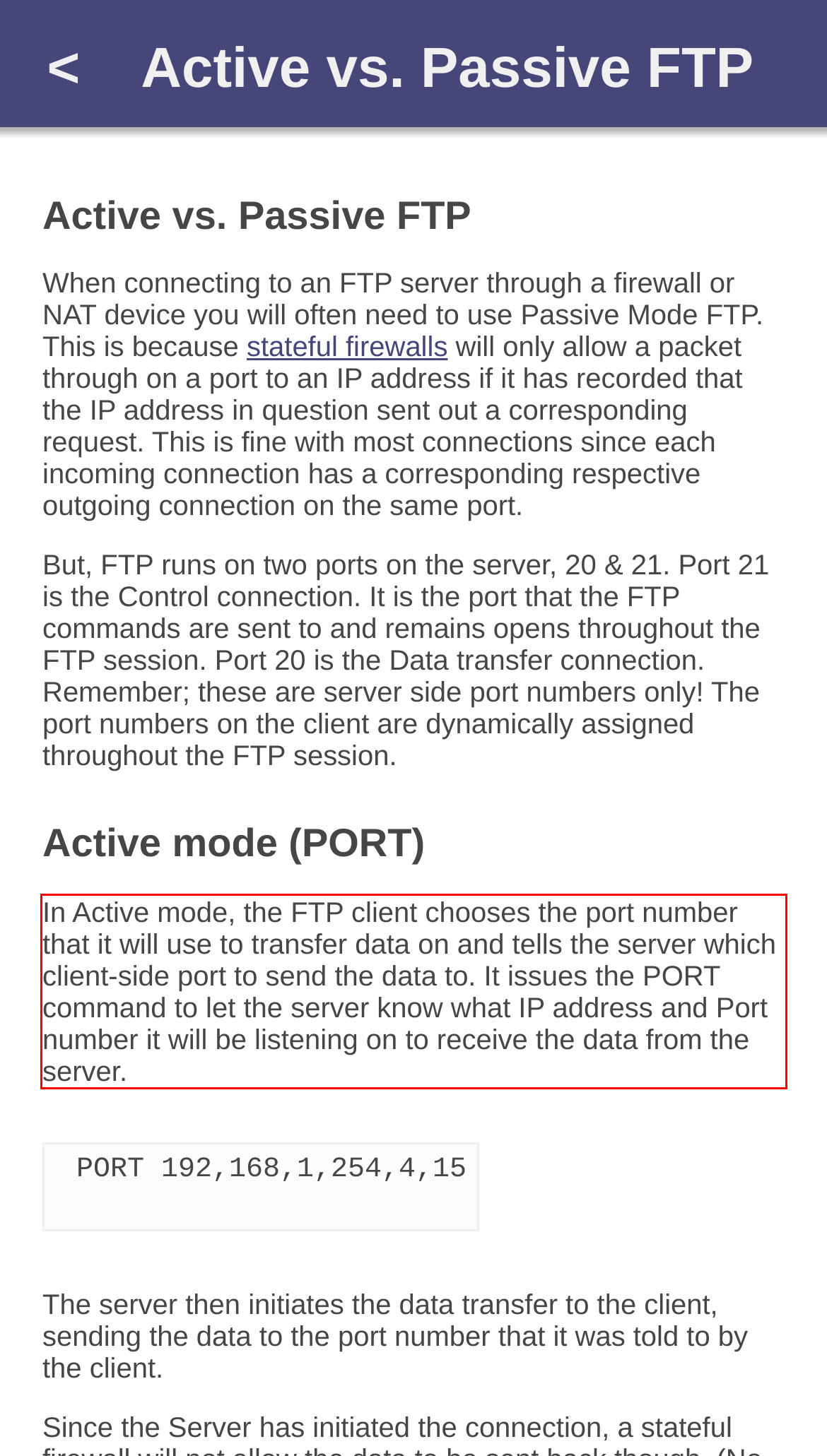Analyze the red bounding box in the provided webpage screenshot and generate the text content contained within.

In Active mode, the FTP client chooses the port number that it will use to transfer data on and tells the server which client-side port to send the data to. It issues the PORT command to let the server know what IP address and Port number it will be listening on to receive the data from the server.